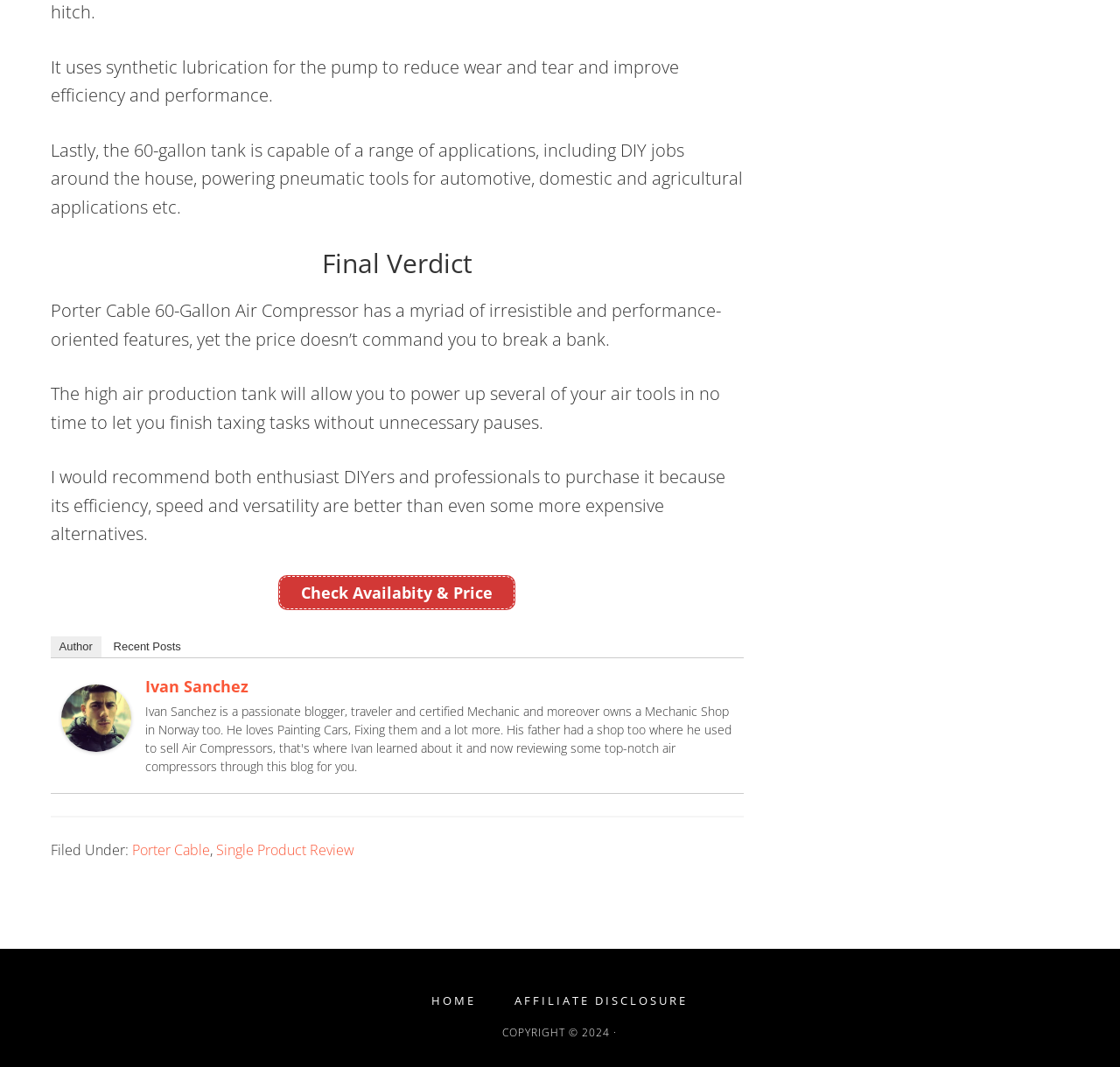Who is the author of the review?
Based on the image, provide your answer in one word or phrase.

Ivan Sanchez